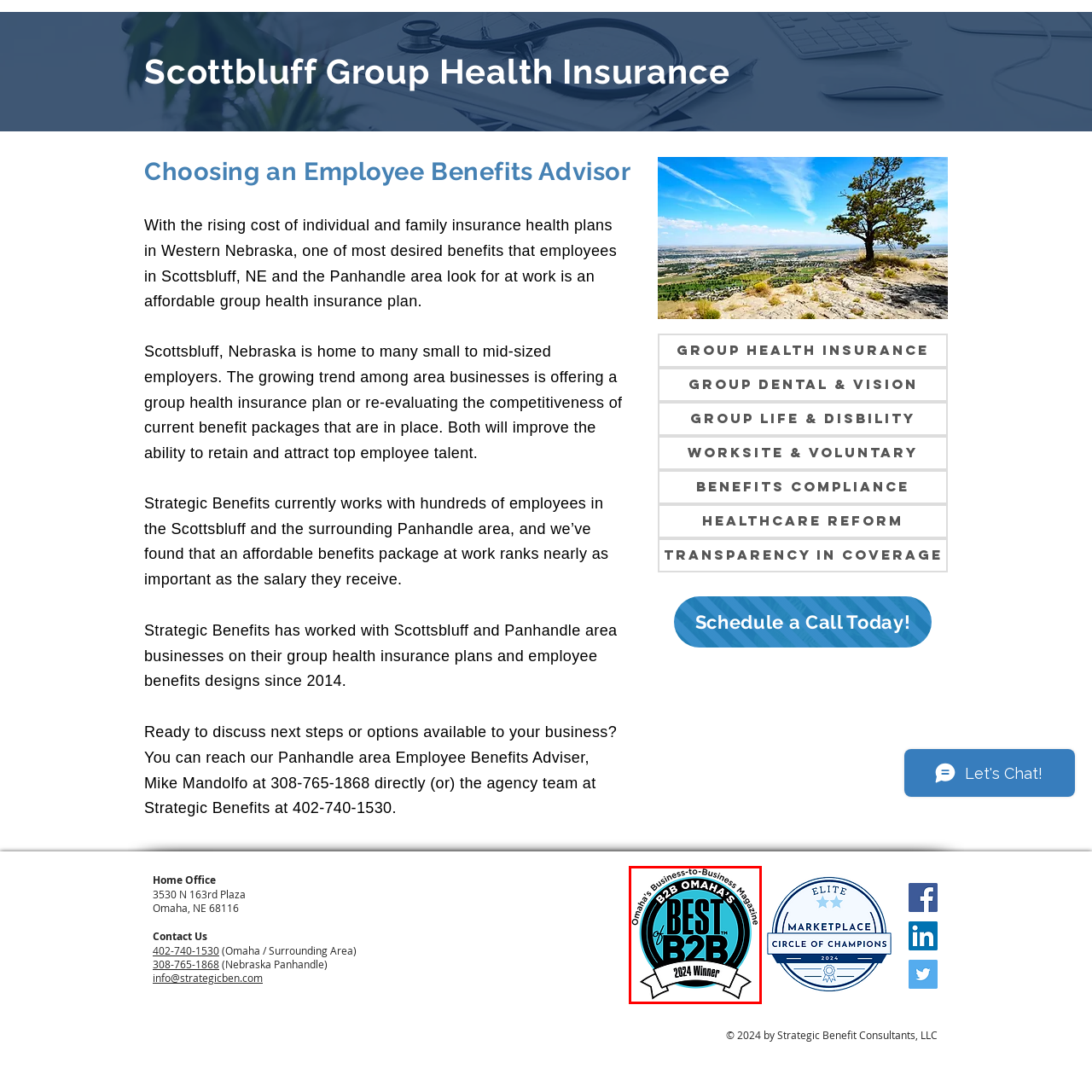Please review the portion of the image contained within the red boundary and provide a detailed answer to the subsequent question, referencing the image: What is the year displayed on the scroll banner?

According to the caption, the year '2024 Winner' is elegantly displayed on a scroll banner, which implies that the year mentioned is 2024.